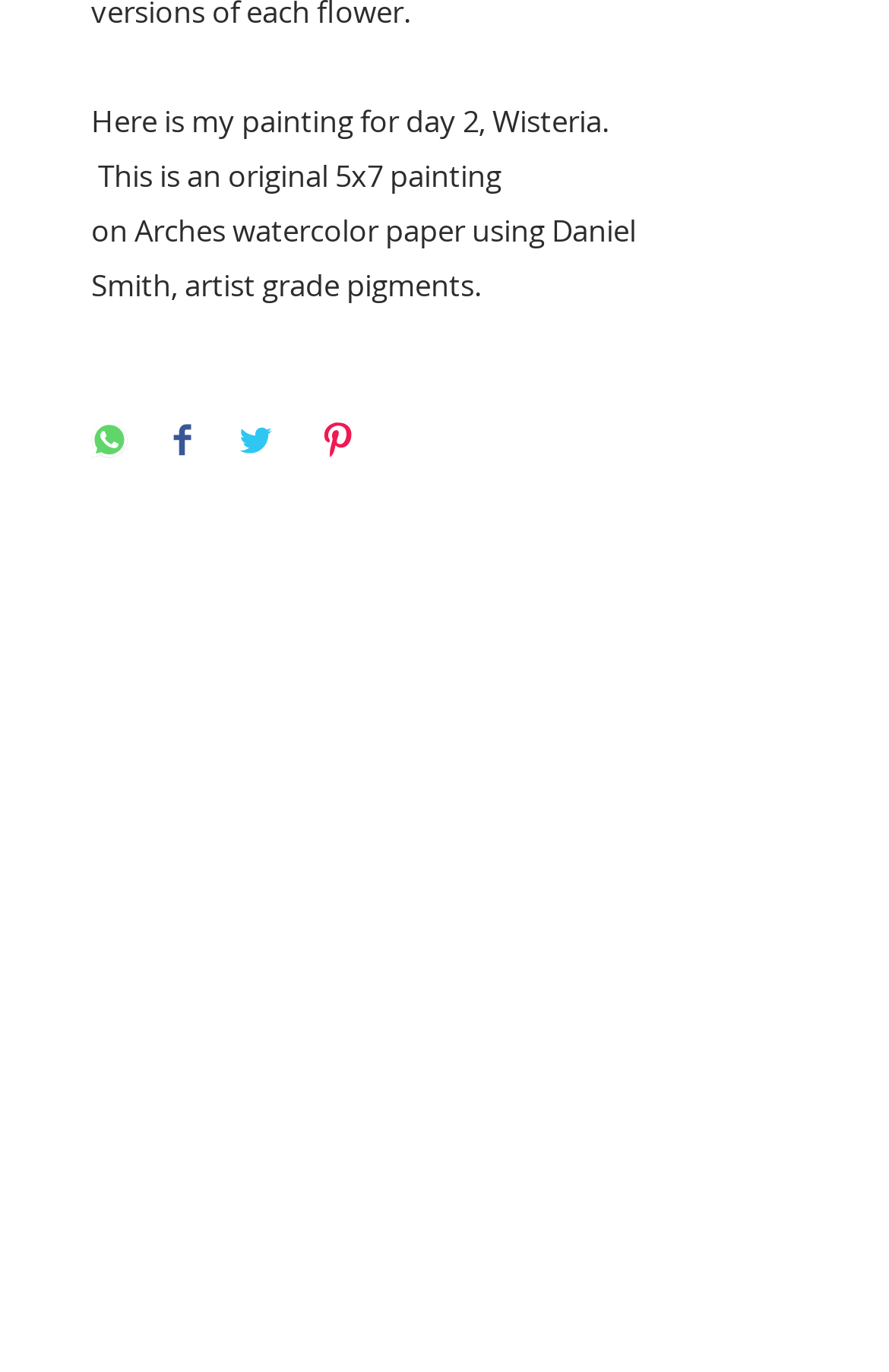What is the painting's size?
Using the visual information, reply with a single word or short phrase.

5x7